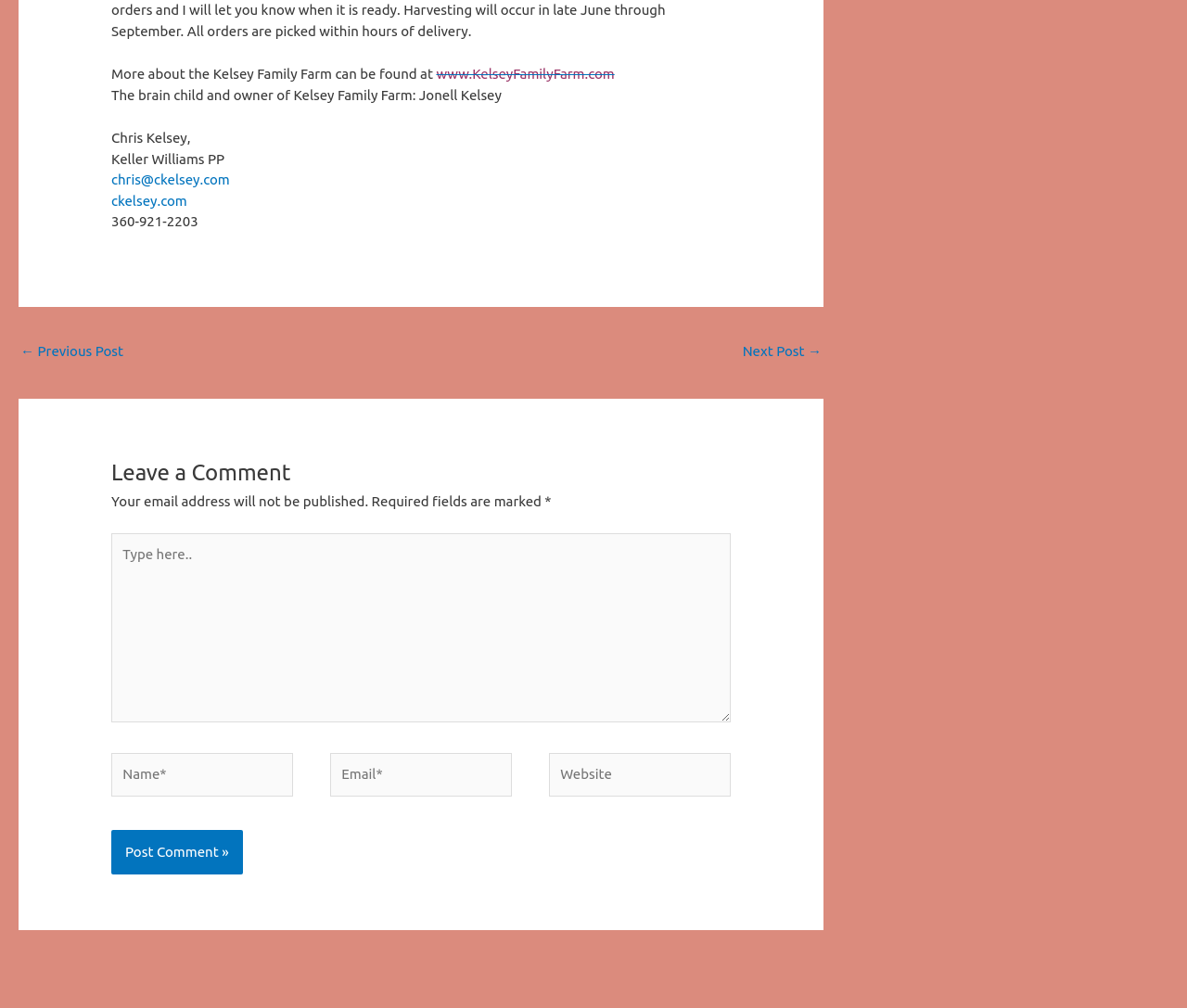Answer the following query concisely with a single word or phrase:
Who is the owner of Kelsey Family Farm?

Jonell Kelsey